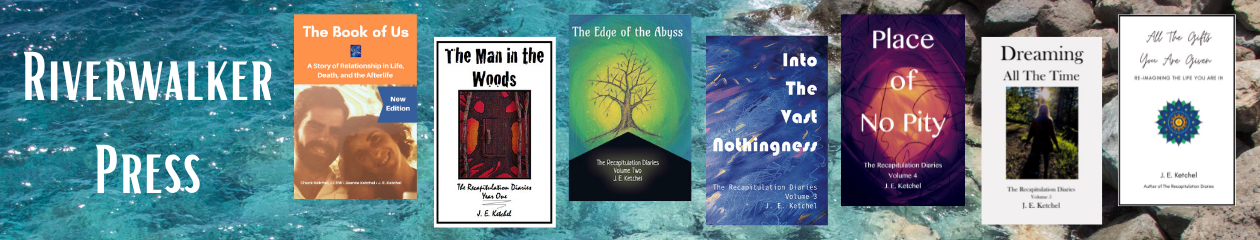Describe all significant details and elements found in the image.

The image showcases a visually striking banner for Riverwalker Press, which highlights a selection of books published by the press. Set against a serene backdrop of turquoise water and rocky textures, the banner prominently features the title "Riverwalker Press" in a large, elegant font. 

To the left, the title "The Book of Us" is displayed, featuring a heartfelt image that conveys its themes of life, death, and the afterlife. Next is "The Man in the Woods," presented in a minimalist cover design that hints at exploration and discovery. The banner continues with "The Edge of the Abyss," illustrated with a vibrant tree symbolizing growth, while "Into The Vast Nothingness" presents a captivating design filled with deep colors. 

"Place of No Pity" is featured alongside "Dreaming All The Time," showcasing a mysterious cover that evokes a sense of introspection. The final book displayed is "All The Gifts You Are Given," which invites readers to reflect on the potential within themselves. Overall, the banner effectively captures the essence of the Riverwalker Press publications, offering a glimpse into their diverse themes and artistic styles.